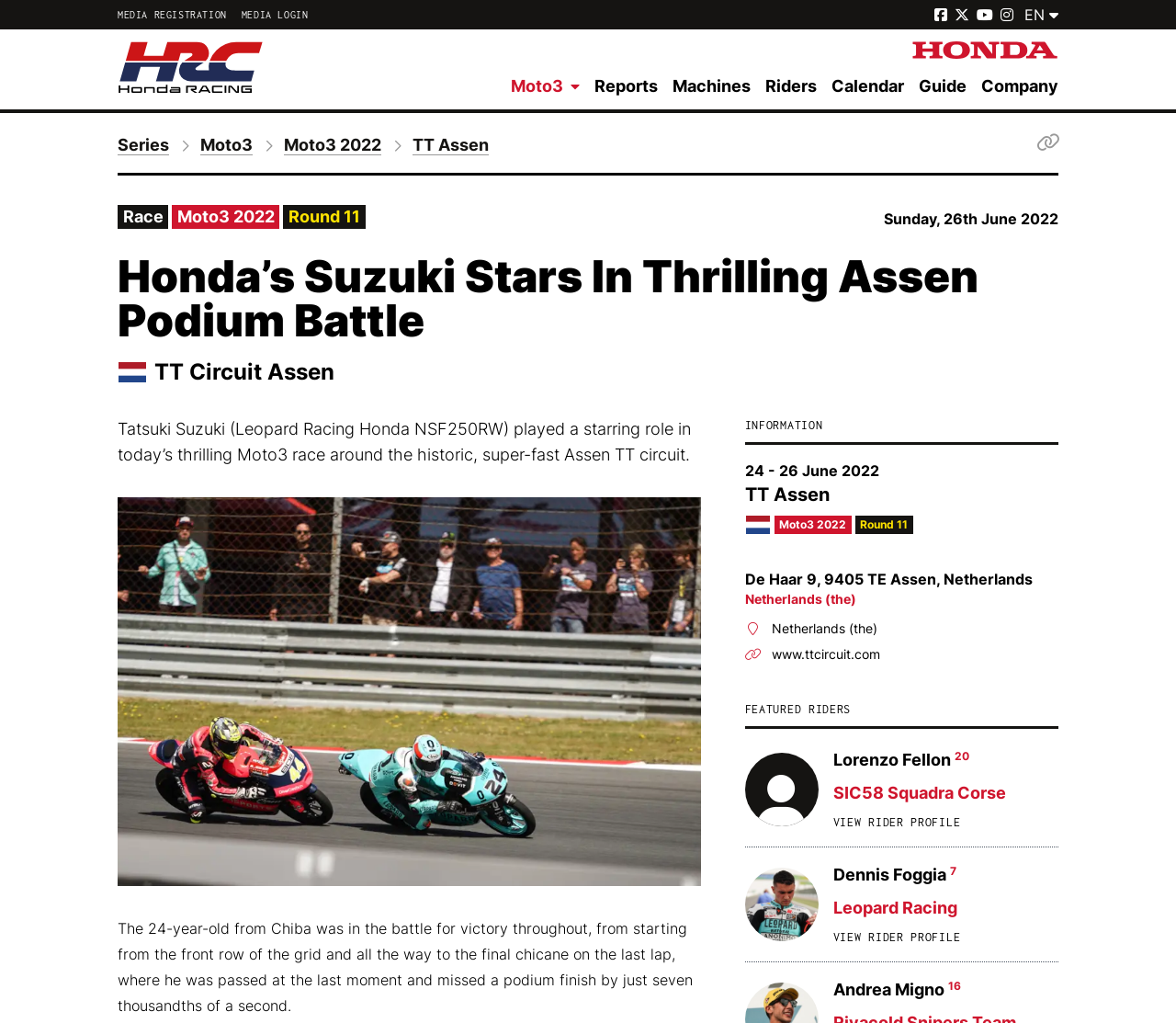Describe all the visual and textual components of the webpage comprehensively.

This webpage is about Honda's racing news, specifically focusing on Moto3 racing. At the top, there are several links to media registration, media login, and social media pages. Below that, there is a navigation menu with links to different sections of the website, including Moto3, Reports, Machines, Riders, Calendar, Guide, and Company.

The main content of the page is about a thrilling Moto3 race at the Assen TT circuit, where Tatsuki Suzuki played a starring role. The article is divided into sections, with headings and images. The first section has a heading "Honda's Suzuki Stars In Thrilling Assen Podium Battle" and an image. Below that, there is a paragraph of text describing the race.

On the right side of the page, there is a section with information about the race, including the date, location, and round number. There is also an image of the Netherlands flag and a link to the TT Circuit website.

Further down the page, there is a section featuring riders, with headings and images. Each rider has a profile with their name, team, and a link to view their profile. The riders featured are Lorenzo Fellon, Dennis Foggia, and Andrea Migno.

Throughout the page, there are several images, including a Honda Racing logo, a Moto3 logo, and flags representing different countries. The overall layout is organized, with clear headings and concise text, making it easy to navigate and read.